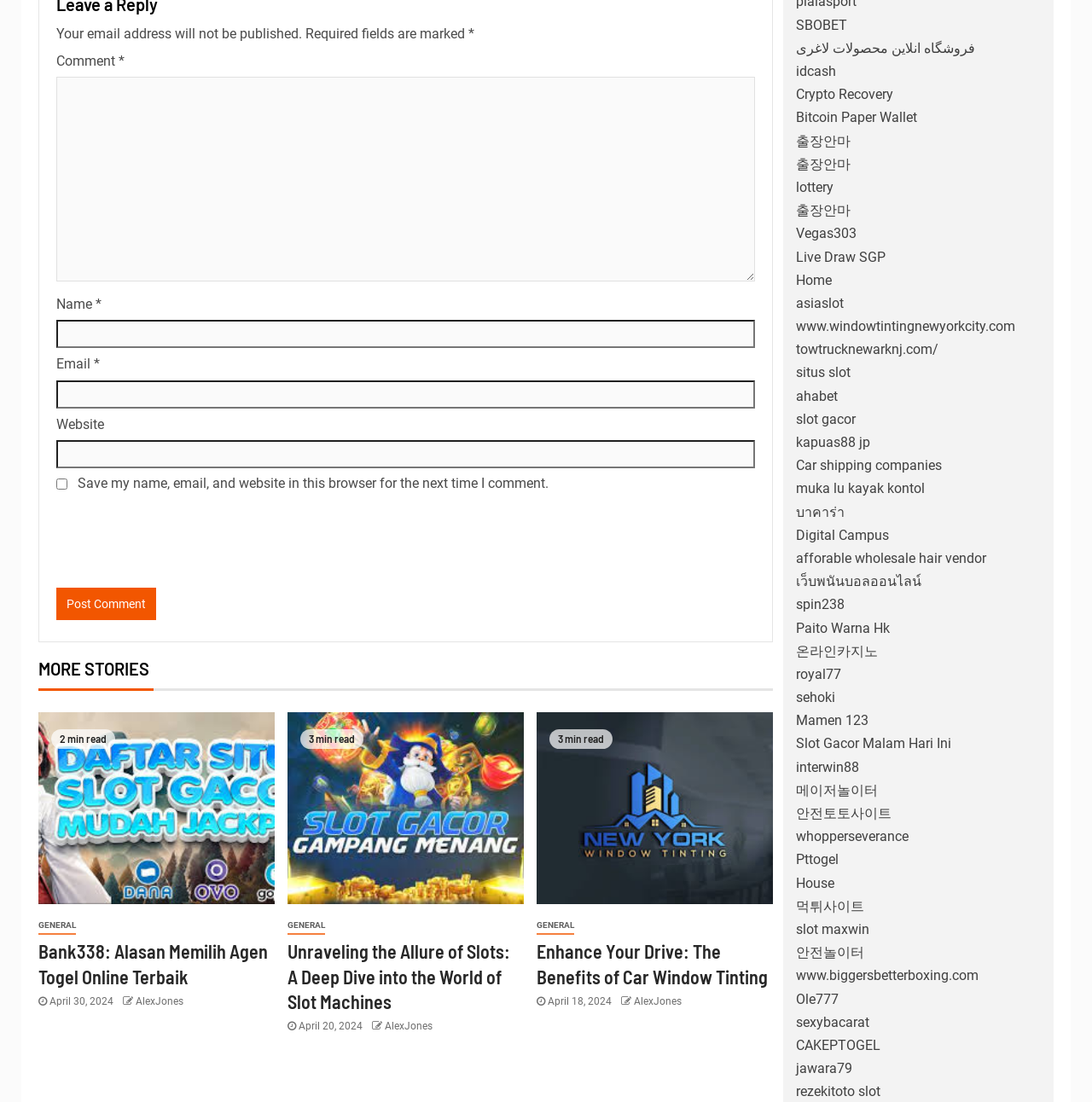Please answer the following query using a single word or phrase: 
What is the reCAPTCHA for?

Spam protection